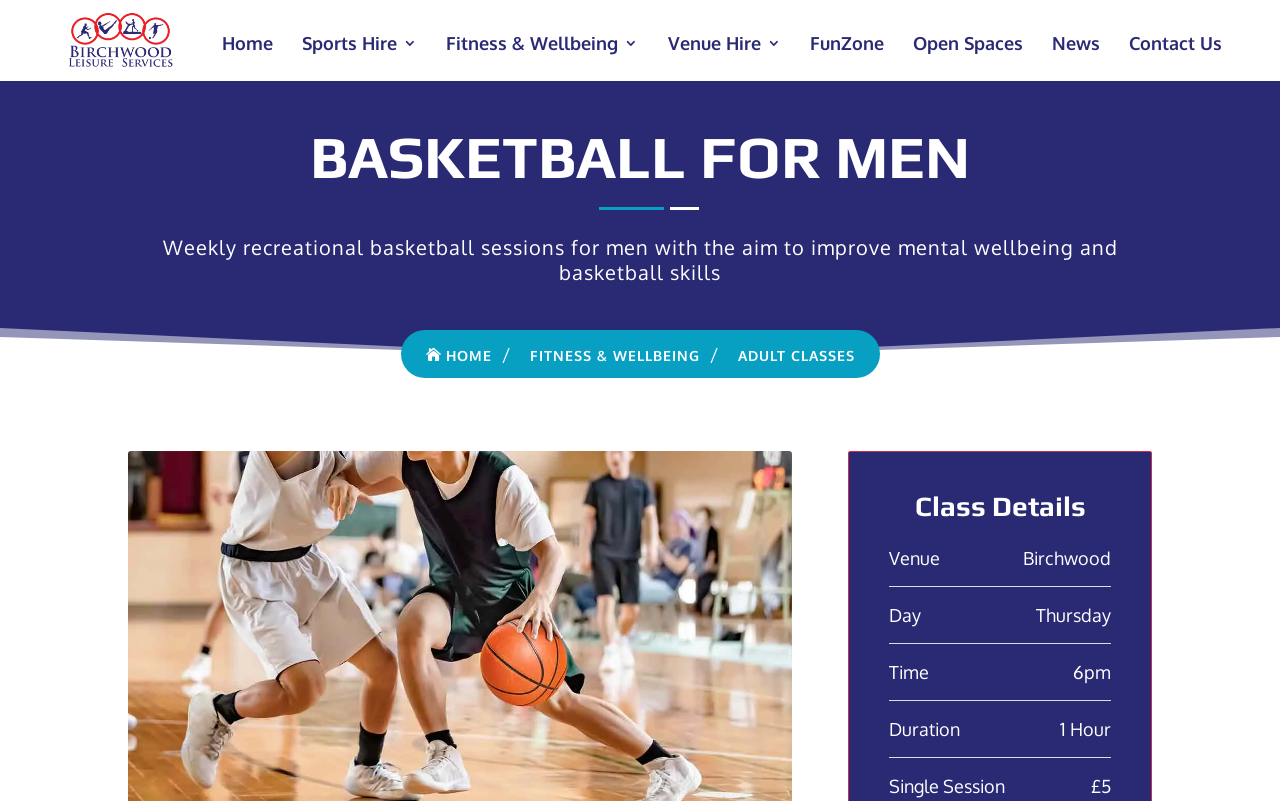What is the aim of the basketball sessions?
Please answer the question with as much detail and depth as you can.

I found the answer by reading the static text that describes the weekly recreational basketball sessions for men, which states that the aim is to improve mental wellbeing and basketball skills.